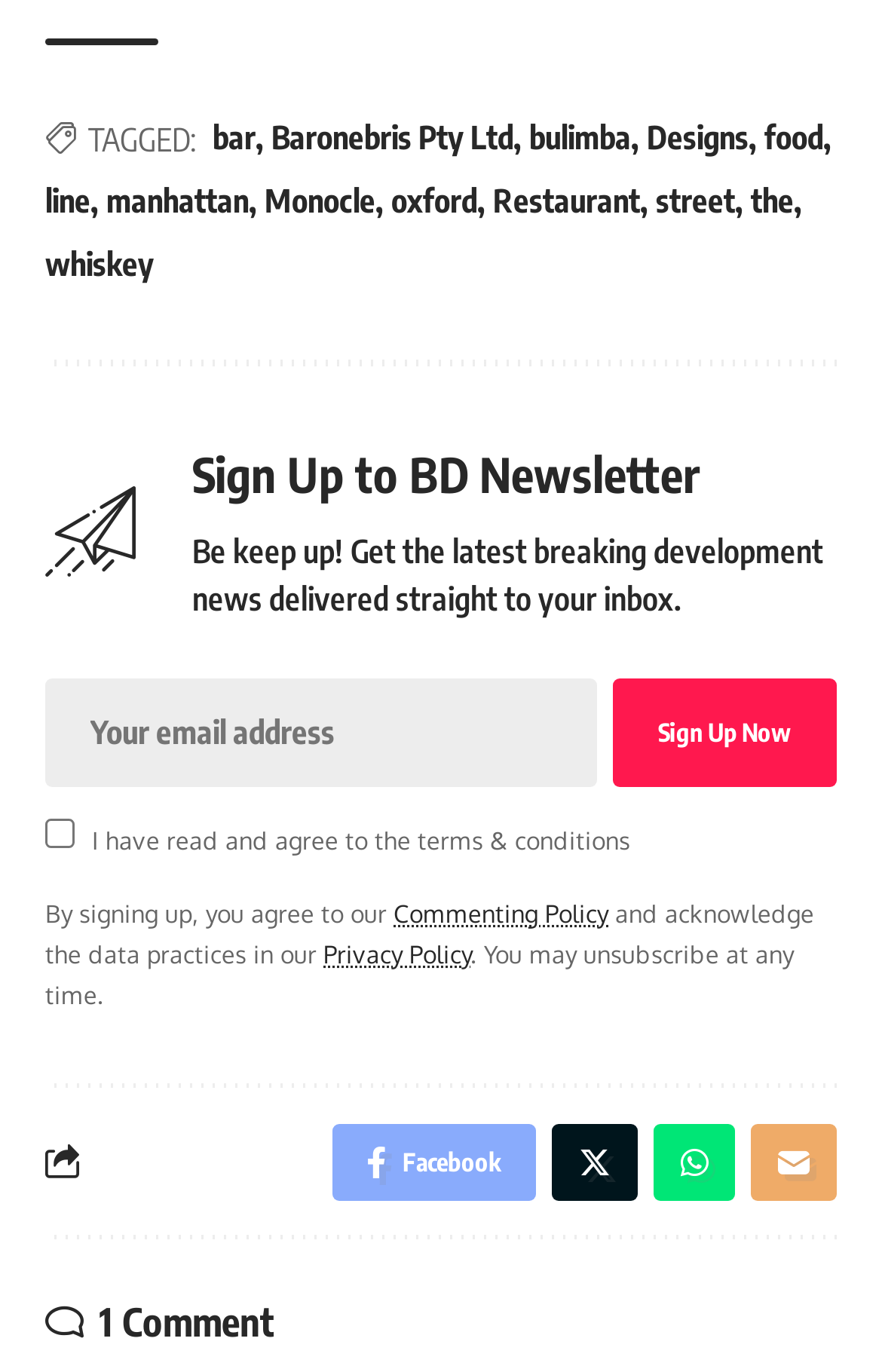Locate the bounding box coordinates of the element that should be clicked to execute the following instruction: "Click on the 'Commenting Policy' link".

[0.446, 0.655, 0.69, 0.676]